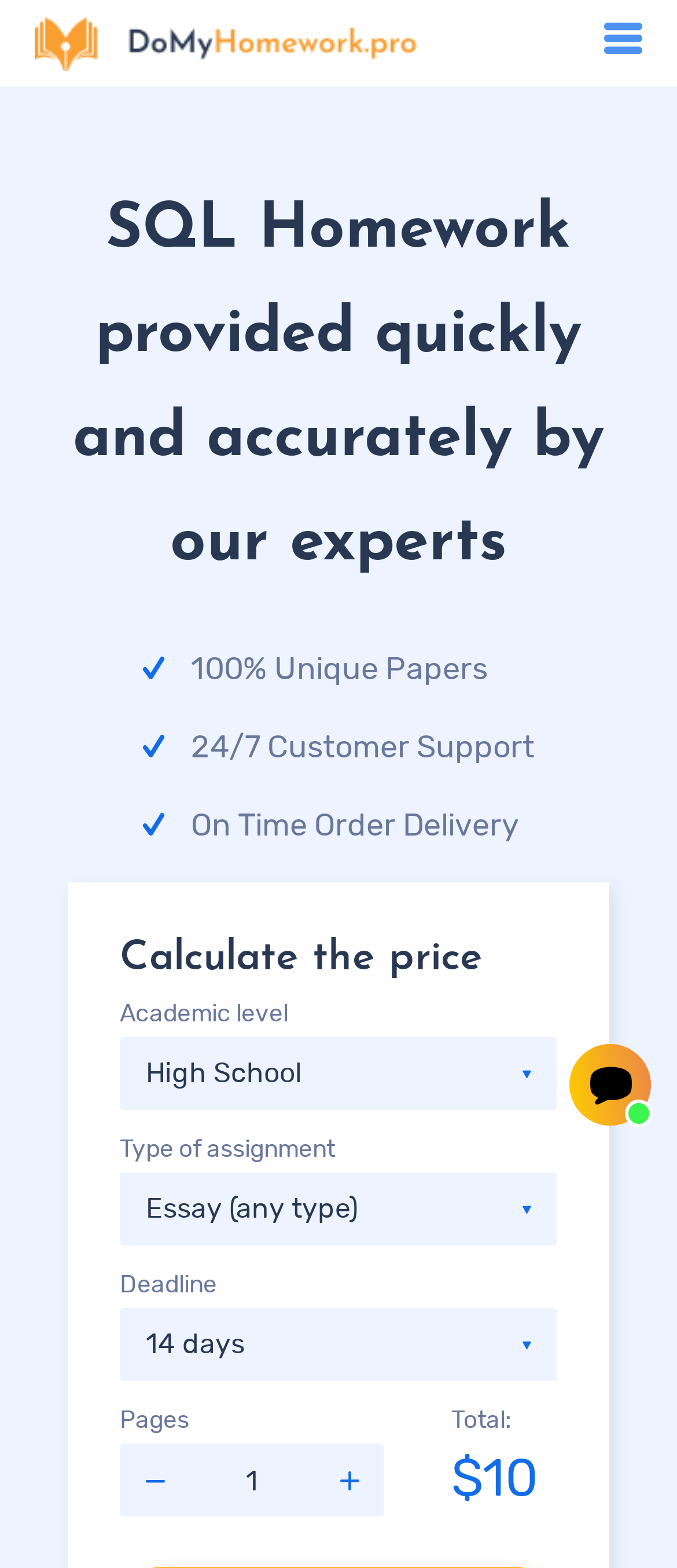Is customer support available 24/7?
Using the image as a reference, give an elaborate response to the question.

I noticed the '24/7 Customer Support' label, which indicates that customer support is available 24 hours a day, 7 days a week.